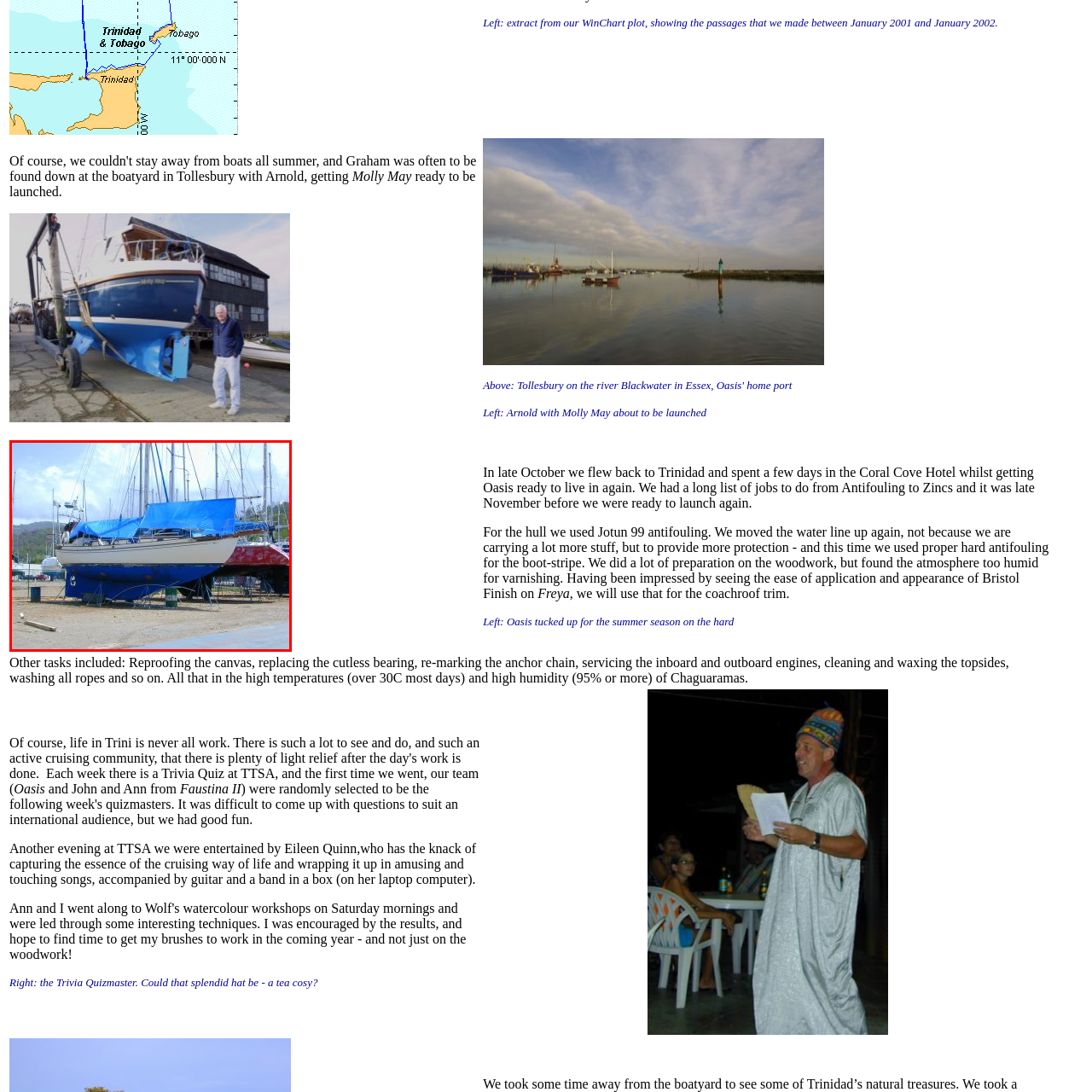Focus on the section marked by the red bounding box and reply with a single word or phrase: What color is the hull of the sailboat?

Blue